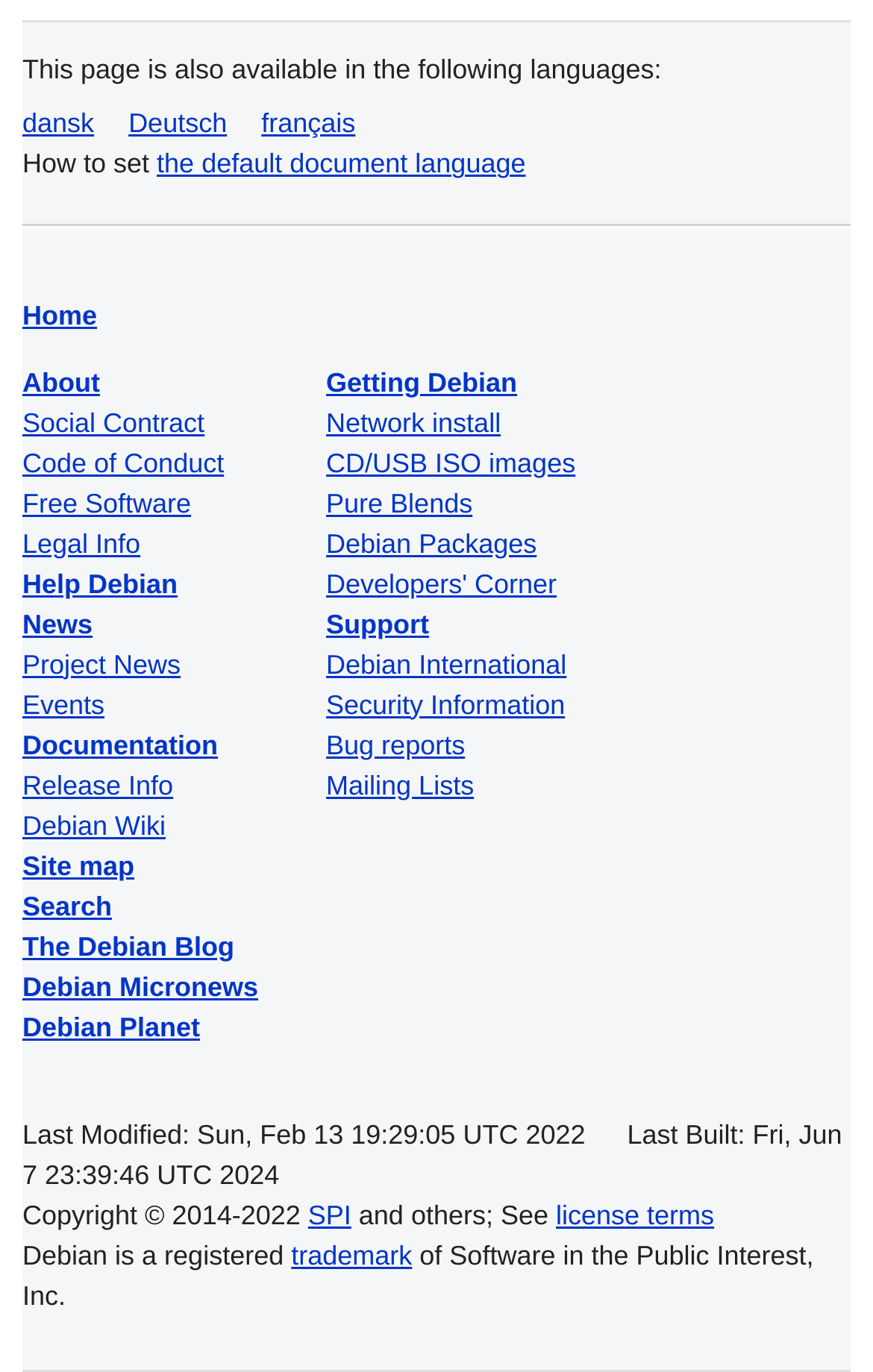Please give a concise answer to this question using a single word or phrase: 
What languages are available on this webpage?

Multiple languages